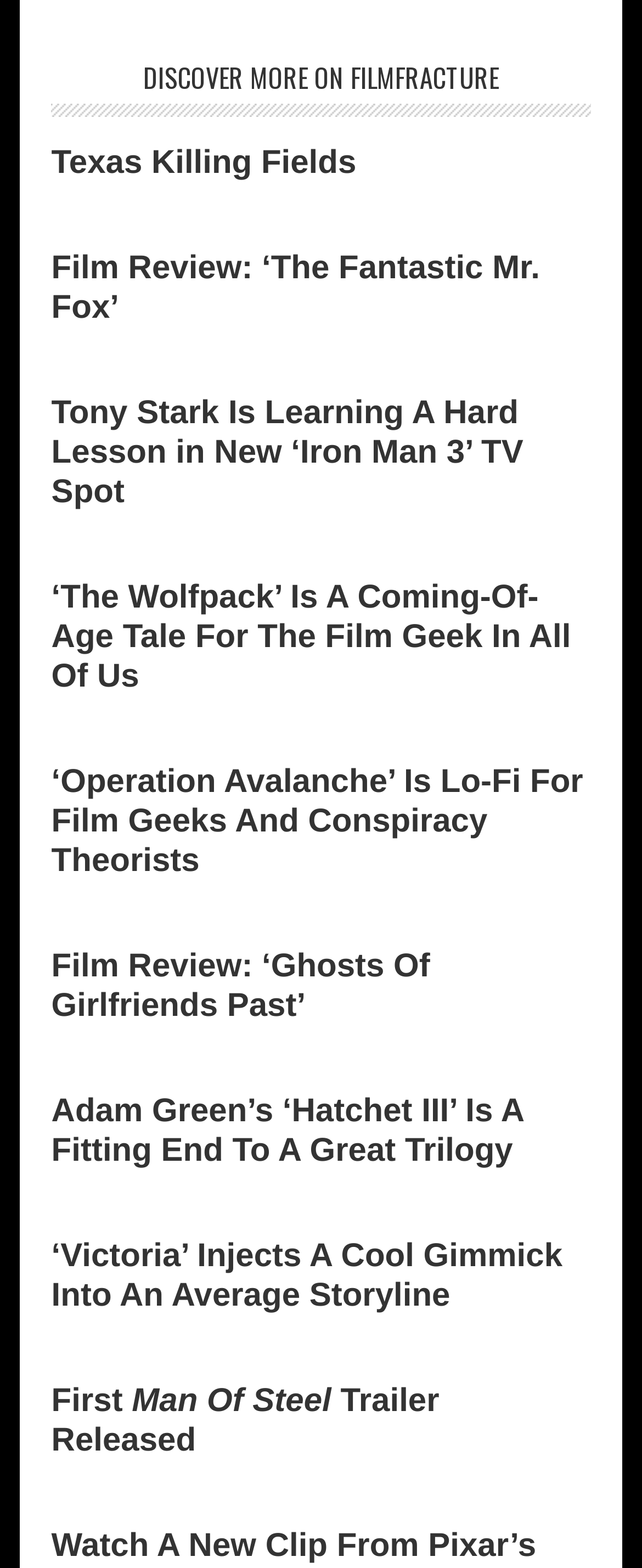Give a concise answer using one word or a phrase to the following question:
What is the main topic of this webpage?

Film reviews